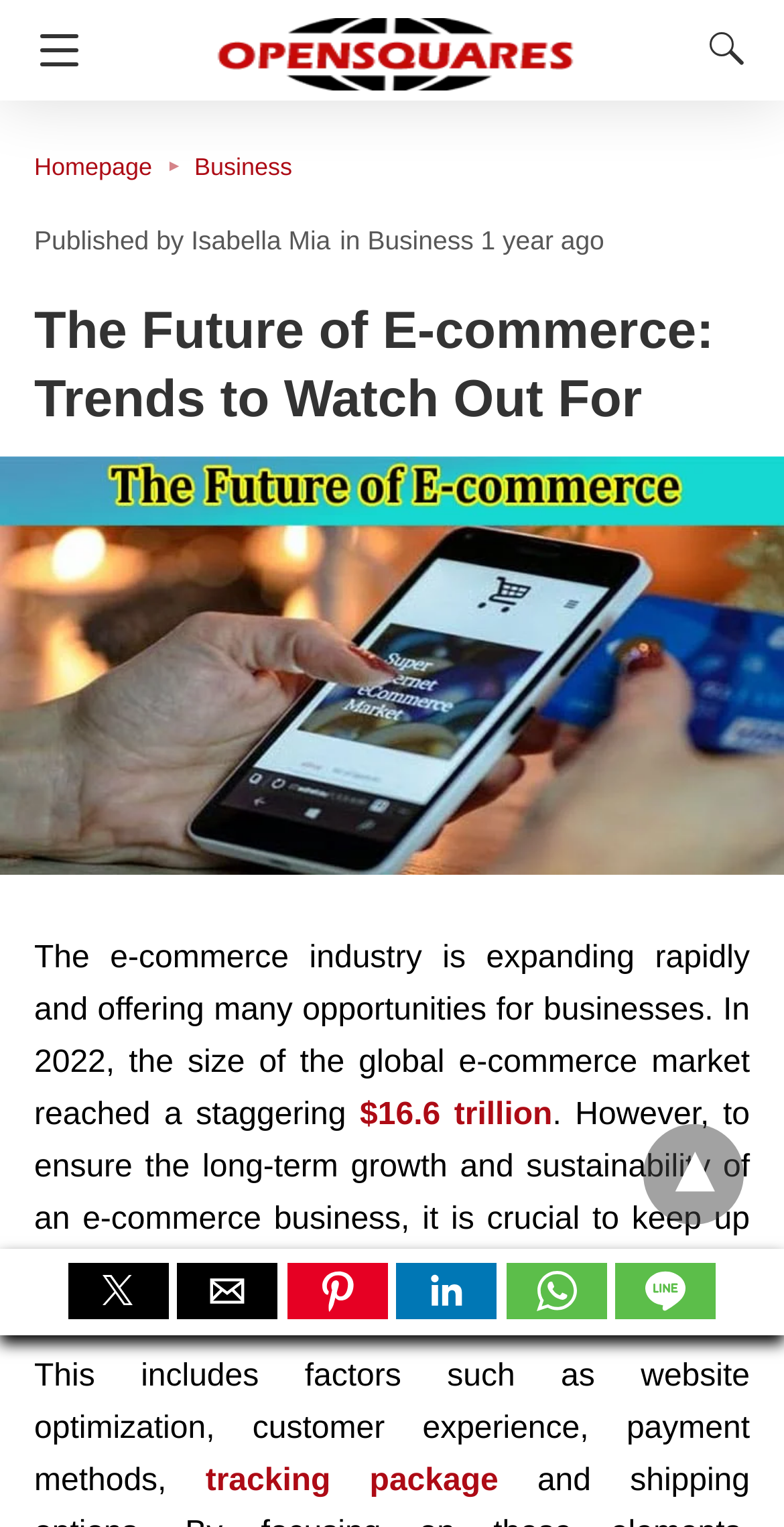Create an in-depth description of the webpage, covering main sections.

The webpage is about the future of e-commerce, highlighting trends to watch out for. At the top left corner, there is a navigation button and a link to "Opensquares" with its logo. On the top right corner, there is a search button with a dropdown menu containing links to the homepage, business, and a username "Isabella Mia" with a timestamp "1 year ago".

Below the navigation and search bars, there is a large header that spans the entire width of the page, displaying the title "The Future of E-commerce: Trends to Watch Out For". Underneath the header, there is a large image that takes up most of the page's width, related to the topic of e-commerce trends.

The main content of the page starts below the image, with a paragraph of text discussing the rapid growth of the e-commerce industry and its market size. The text includes a link to a specific market size figure of $16.6 trillion. The paragraph continues to emphasize the importance of keeping up with the latest trends and changes in the industry to ensure long-term growth and sustainability.

The next paragraph mentions various factors that contribute to the success of an e-commerce business, including website optimization, customer experience, and payment methods, with a link to "tracking package". 

At the bottom of the page, there are social media buttons for Twitter, email, Pinterest, LinkedIn, WhatsApp, and Line, each with its respective logo. There is also a dropdown menu button on the bottom right corner.